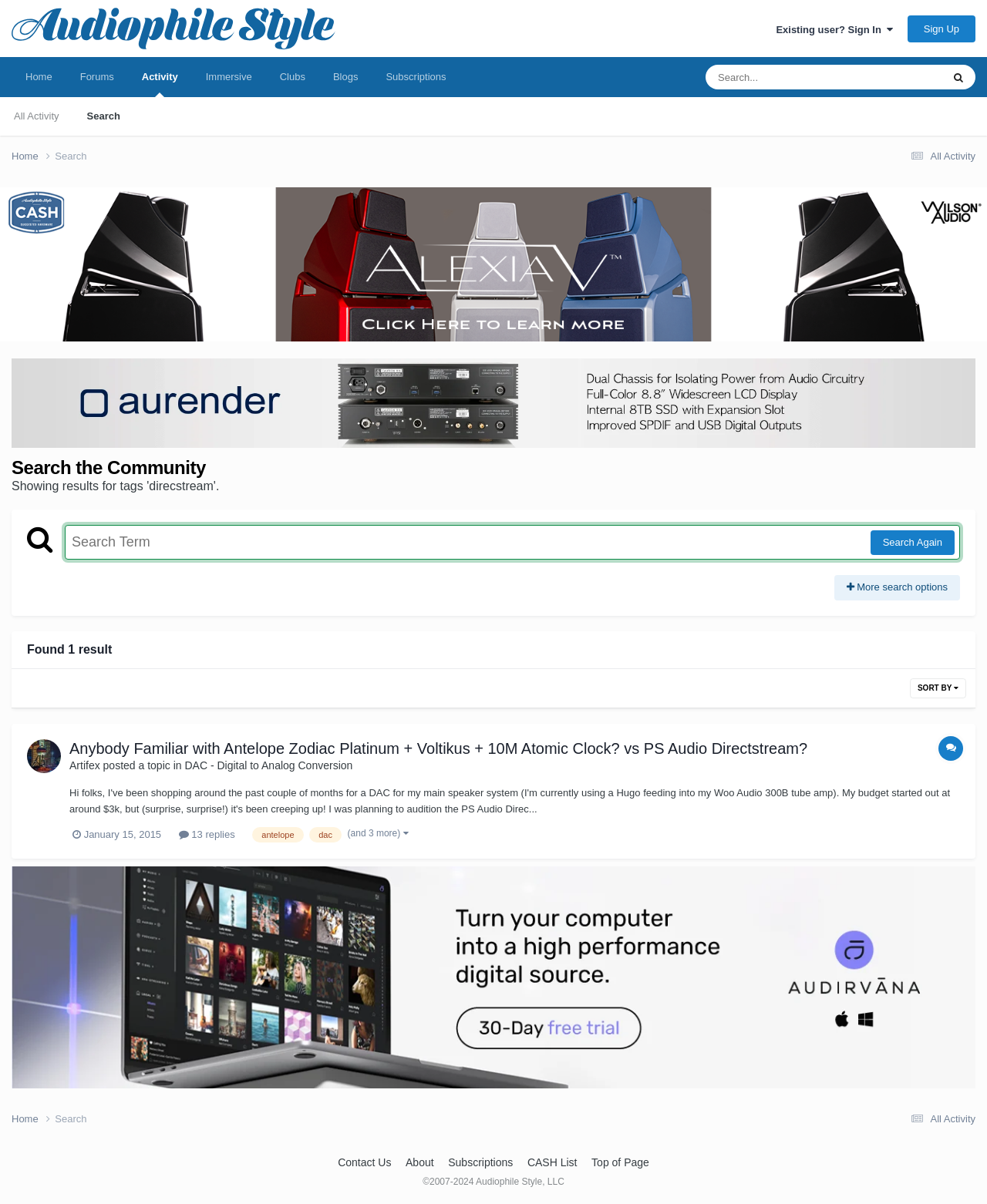Pinpoint the bounding box coordinates of the element that must be clicked to accomplish the following instruction: "Contact the Albert and Shirley Small Special Collections Library". The coordinates should be in the format of four float numbers between 0 and 1, i.e., [left, top, right, bottom].

None